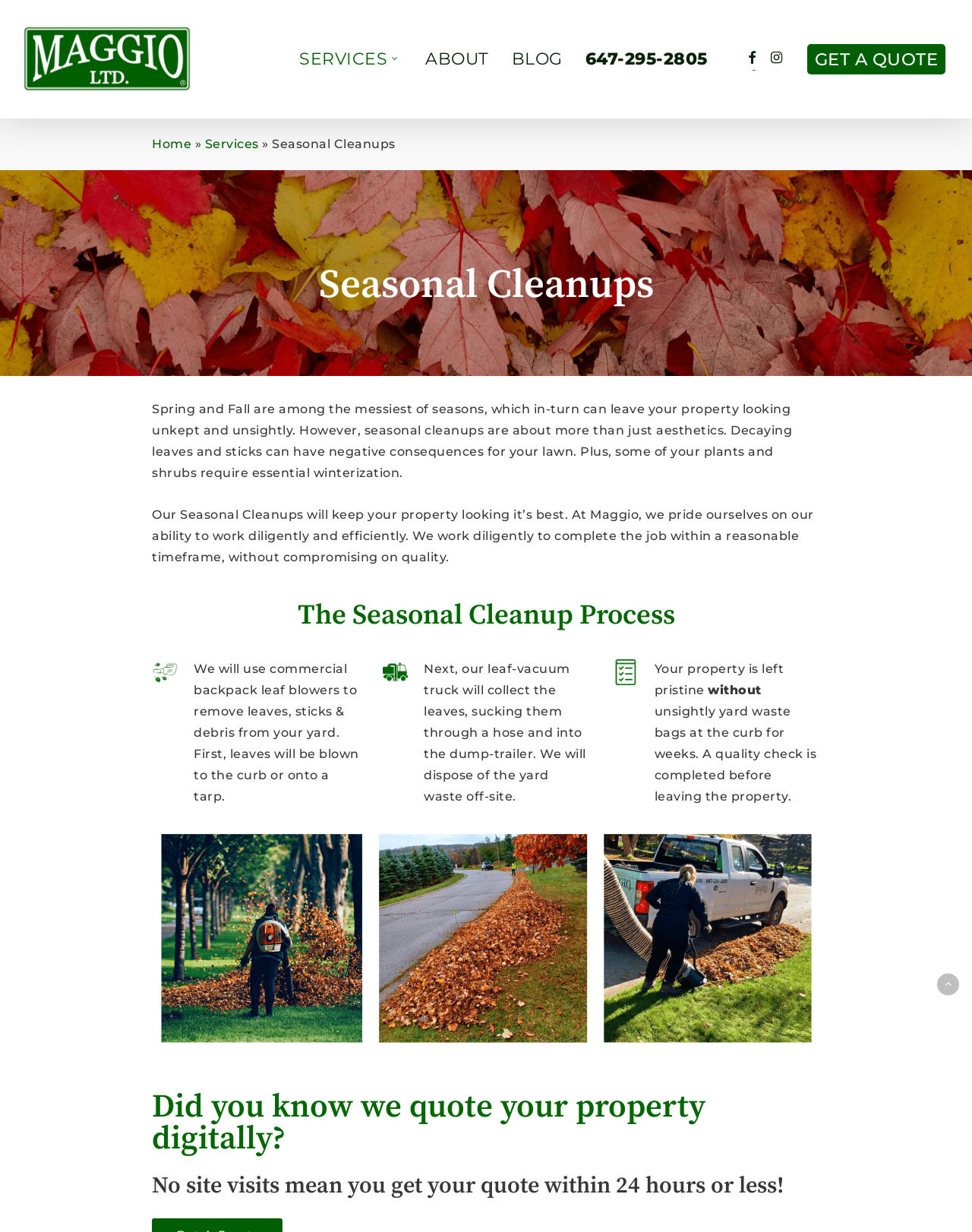Determine the bounding box coordinates of the clickable area required to perform the following instruction: "Call the phone number". The coordinates should be represented as four float numbers between 0 and 1: [left, top, right, bottom].

[0.59, 0.039, 0.739, 0.058]